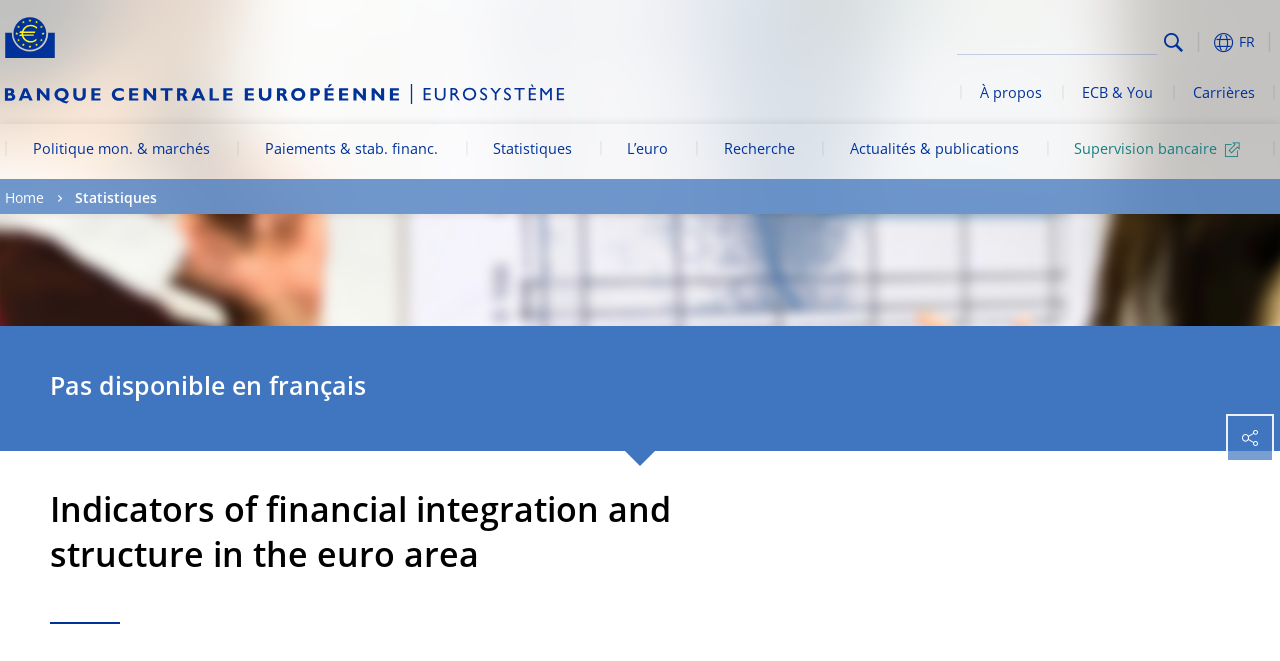Determine the bounding box coordinates of the clickable region to carry out the instruction: "Click the Staff Login link".

None